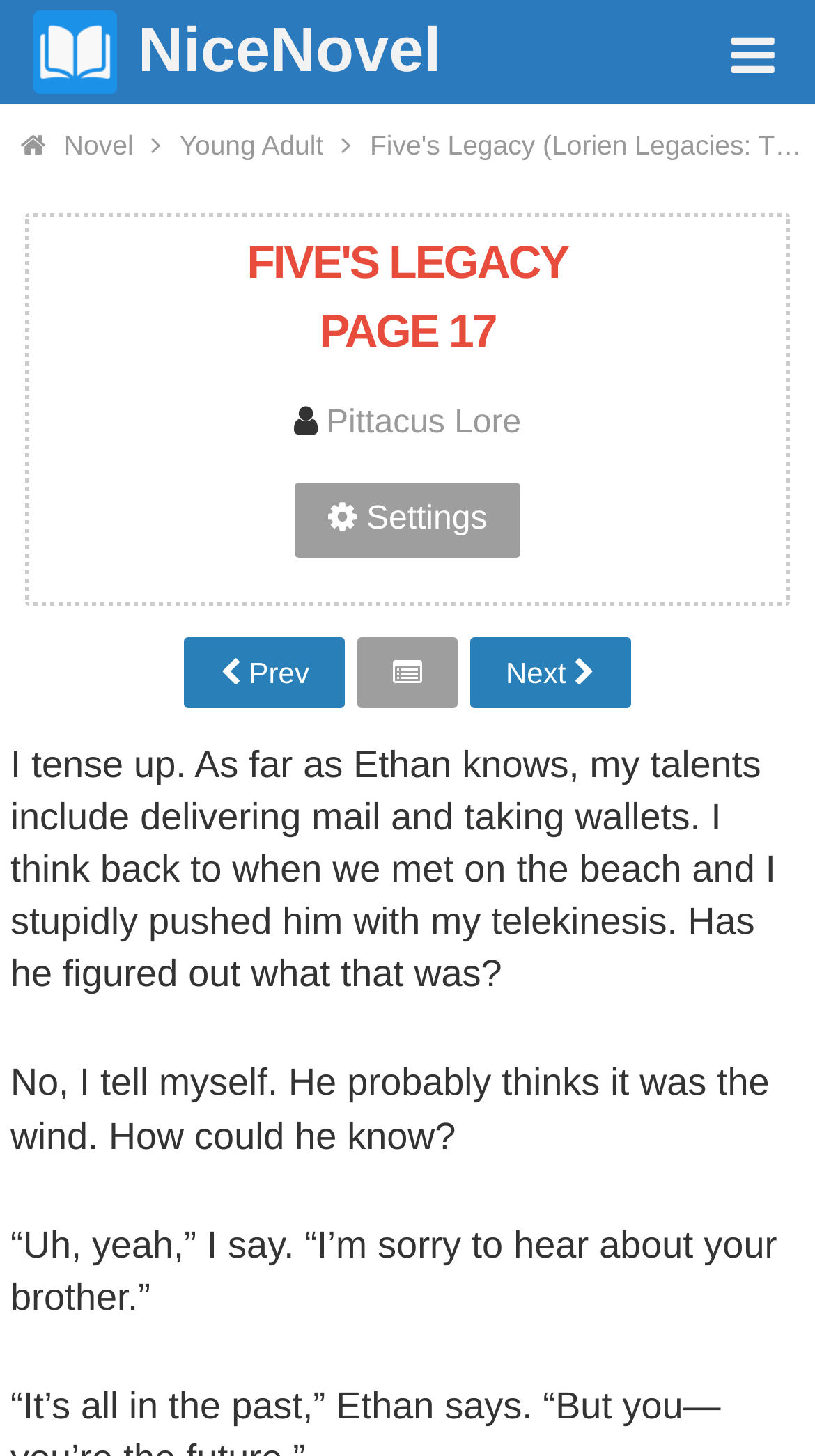Determine the bounding box coordinates for the area that needs to be clicked to fulfill this task: "View novel settings". The coordinates must be given as four float numbers between 0 and 1, i.e., [left, top, right, bottom].

[0.361, 0.331, 0.639, 0.382]